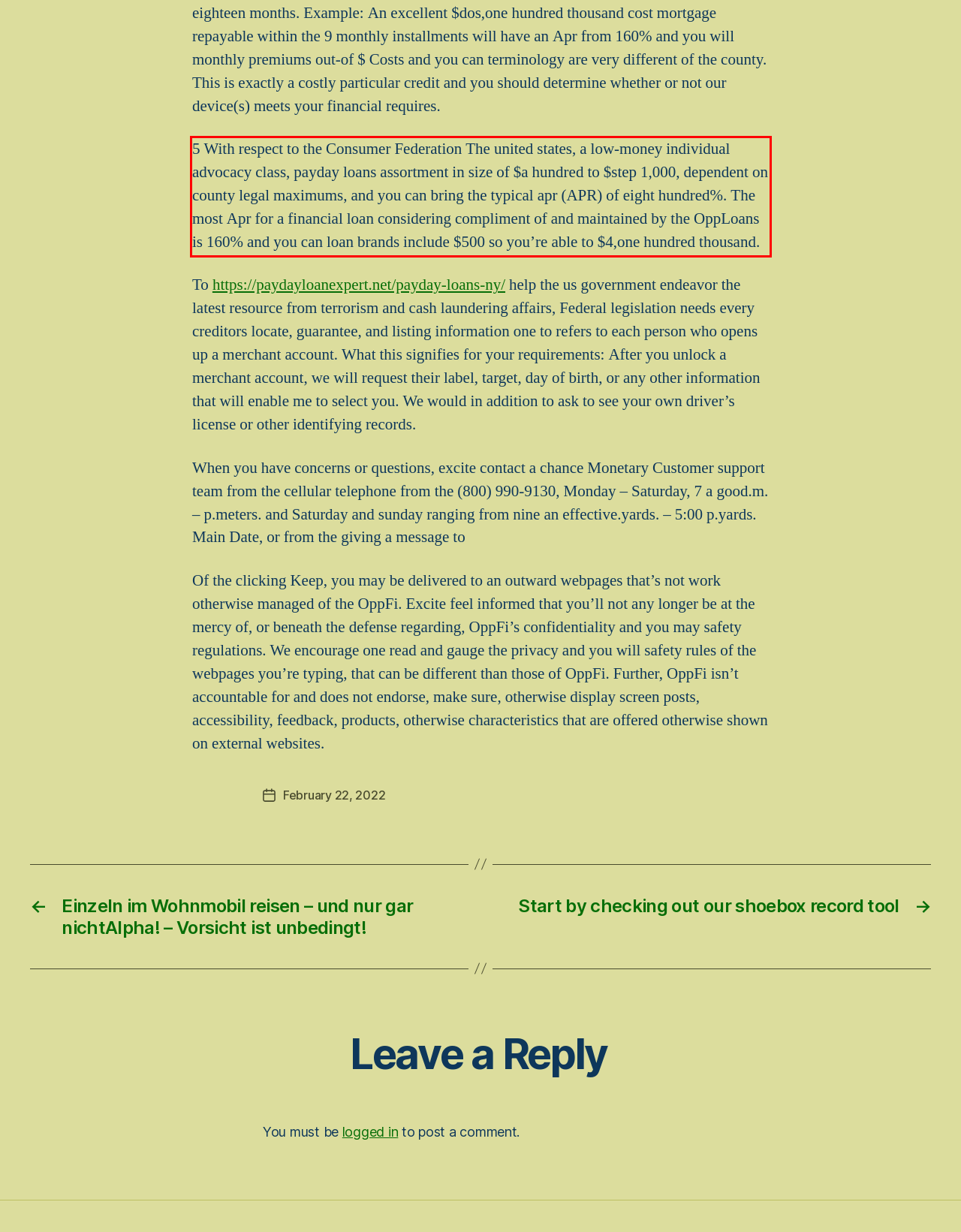Given a webpage screenshot, locate the red bounding box and extract the text content found inside it.

5 With respect to the Consumer Federation The united states, a low-money individual advocacy class, payday loans assortment in size of $a hundred to $step 1,000, dependent on county legal maximums, and you can bring the typical apr (APR) of eight hundred%. The most Apr for a financial loan considering compliment of and maintained by the OppLoans is 160% and you can loan brands include $500 so you’re able to $4,one hundred thousand.